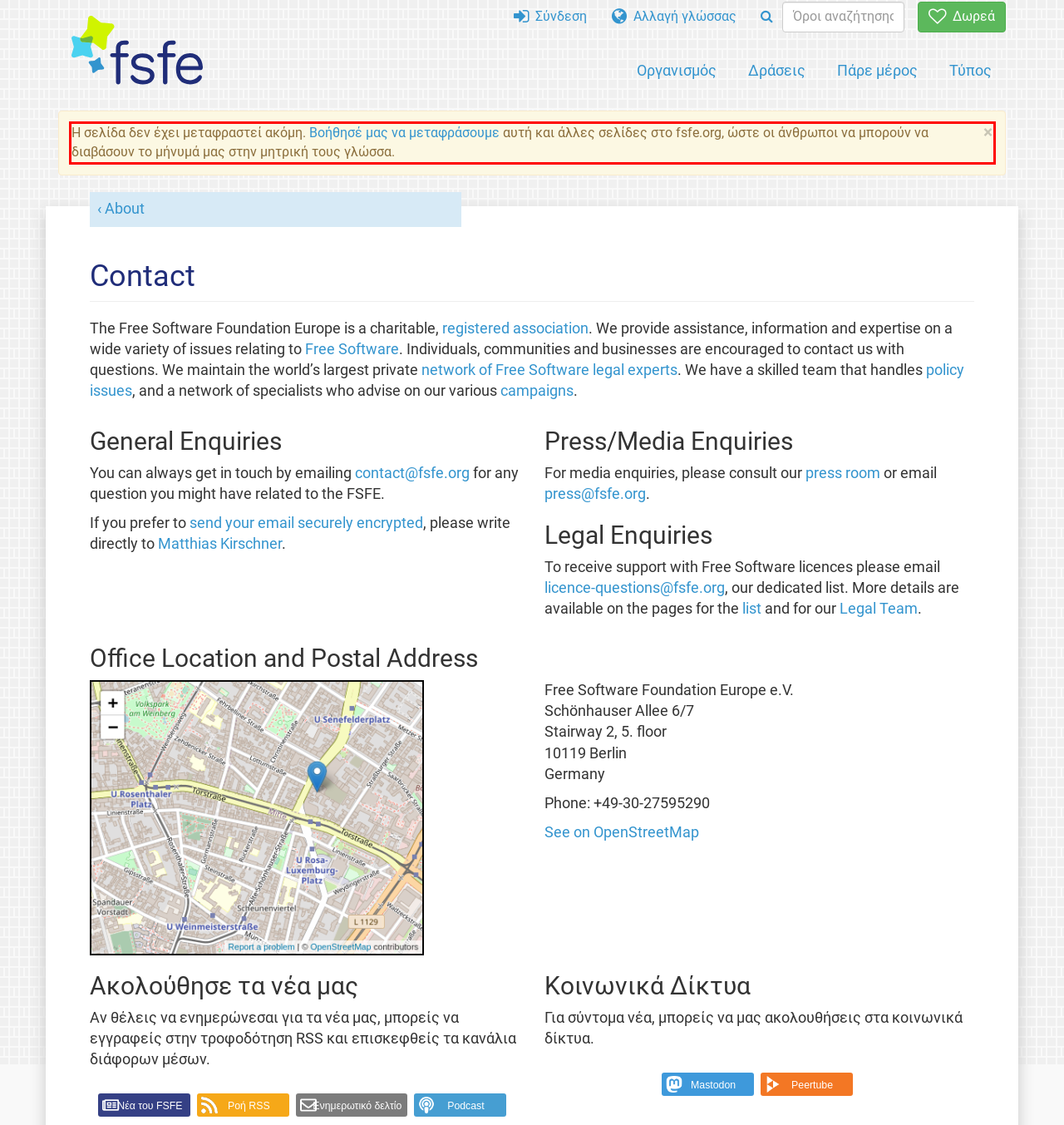Please perform OCR on the text within the red rectangle in the webpage screenshot and return the text content.

Η σελίδα δεν έχει μεταφραστεί ακόμη. Βοήθησέ μας να μεταφράσουμε αυτή και άλλες σελίδες στο fsfe.org, ώστε οι άνθρωποι να μπορούν να διαβάσουν το μήνυμά μας στην μητρική τους γλώσσα.